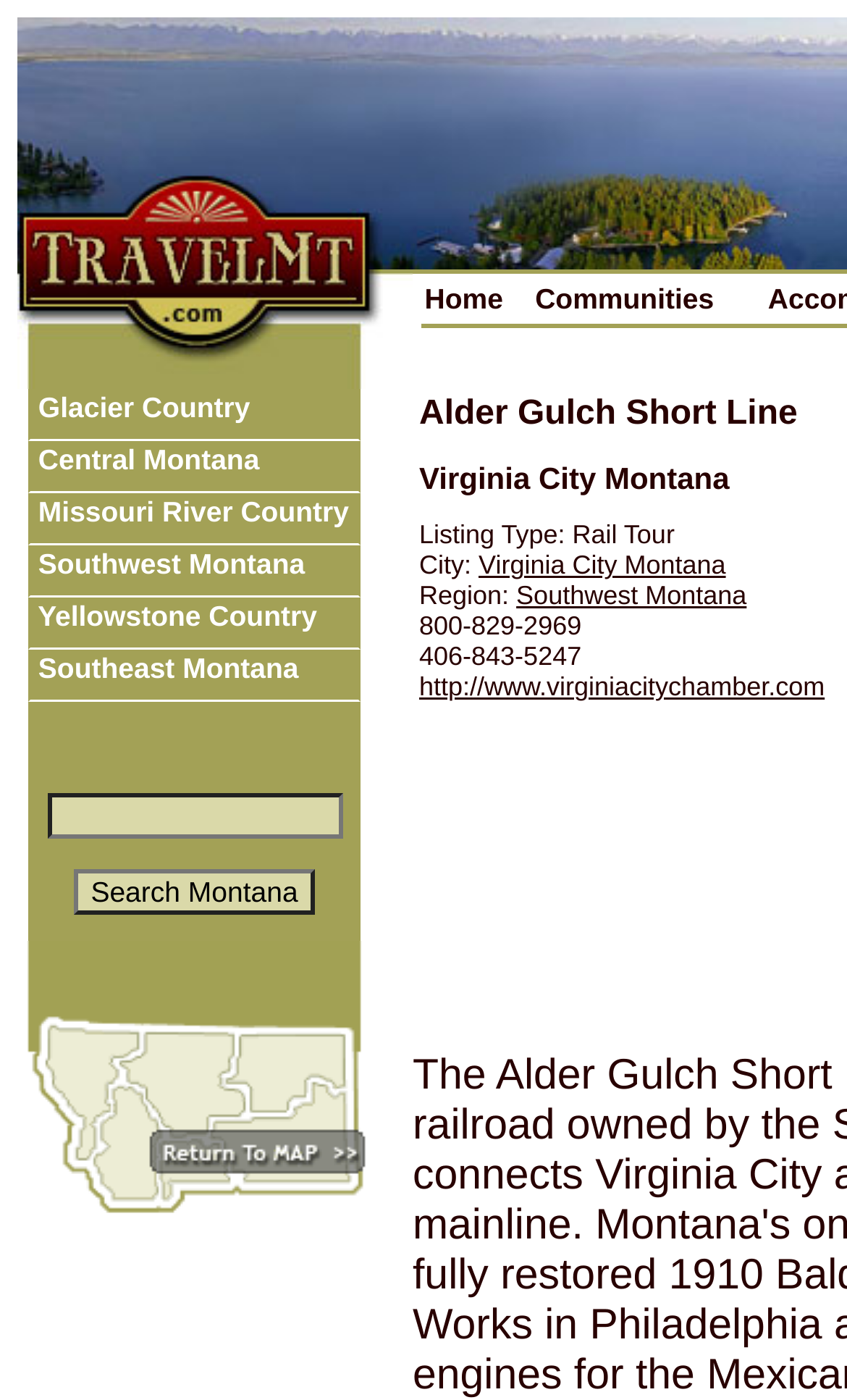What is the name of the city?
Relying on the image, give a concise answer in one word or a brief phrase.

Virginia City